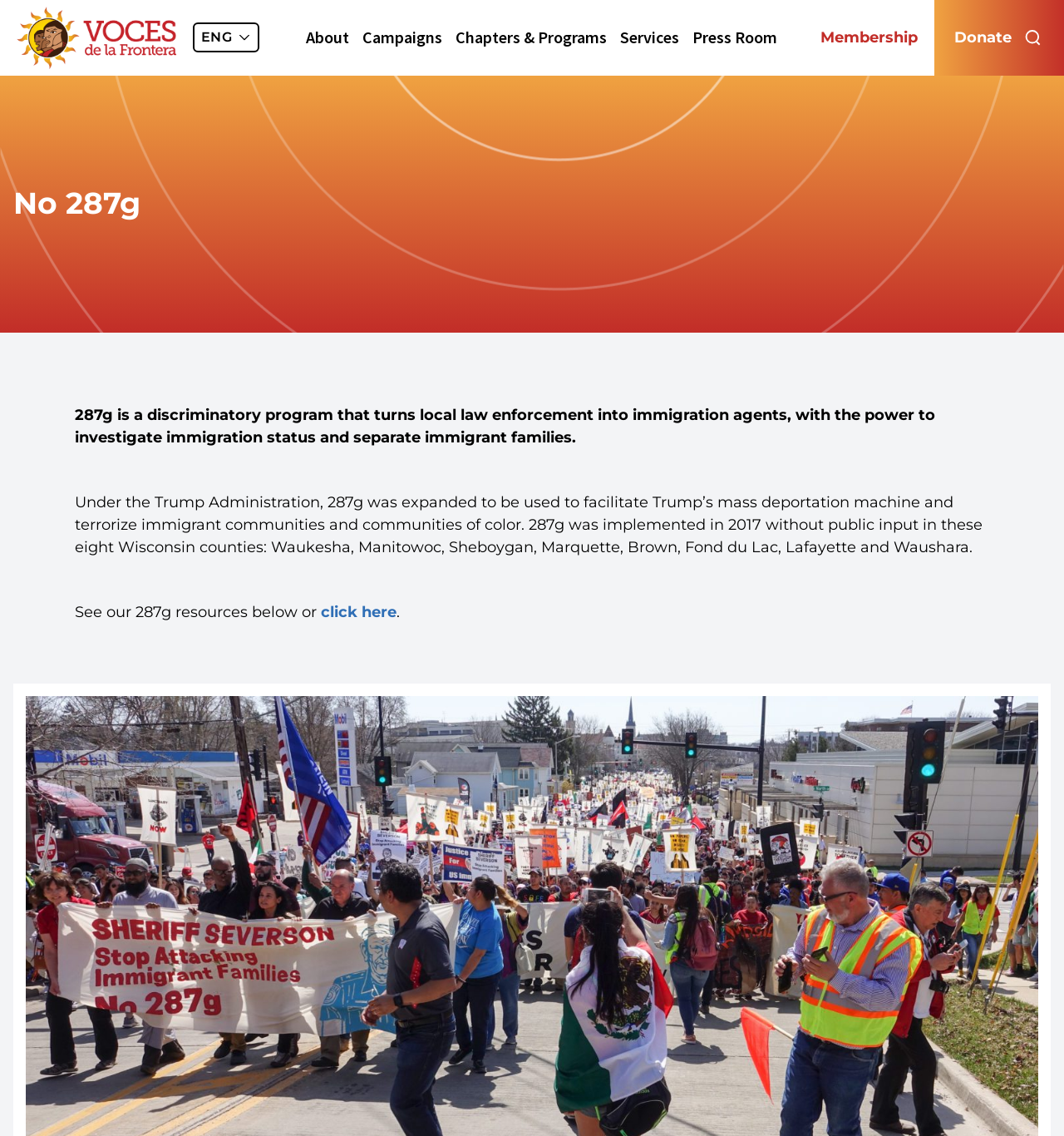Give a one-word or one-phrase response to the question: 
What is the purpose of the 287g program?

to investigate immigration status